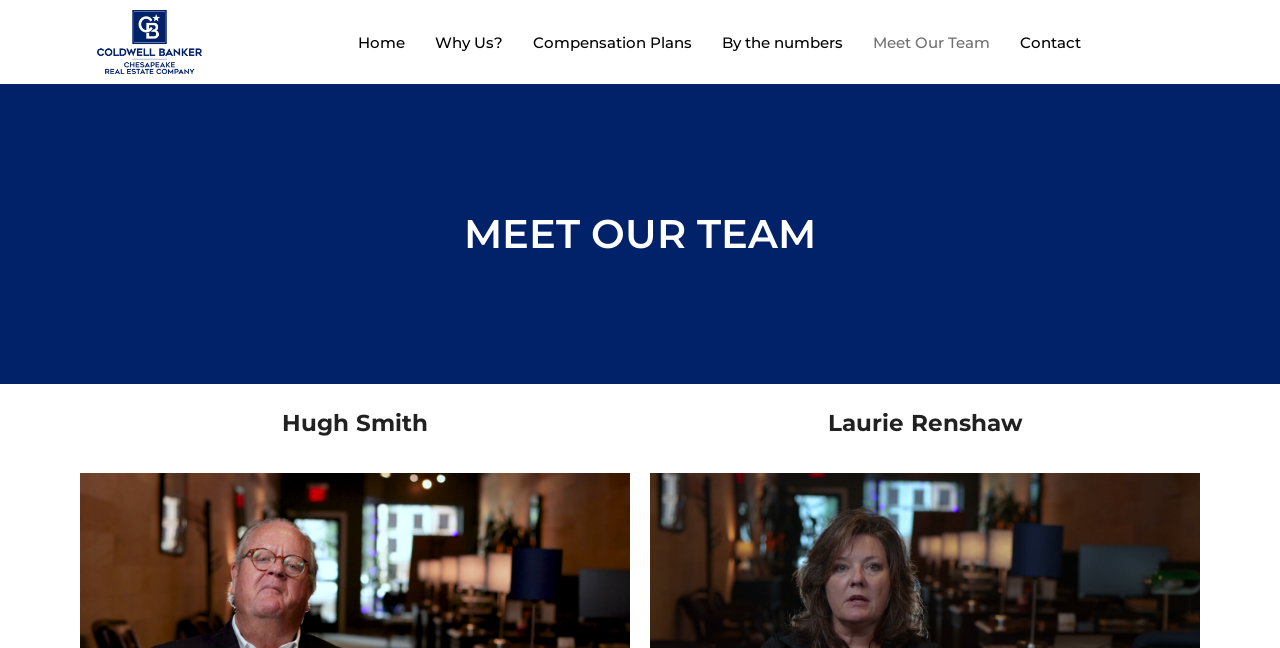Extract the bounding box coordinates of the UI element described: "Compensation Plans". Provide the coordinates in the format [left, top, right, bottom] with values ranging from 0 to 1.

[0.405, 0.042, 0.552, 0.088]